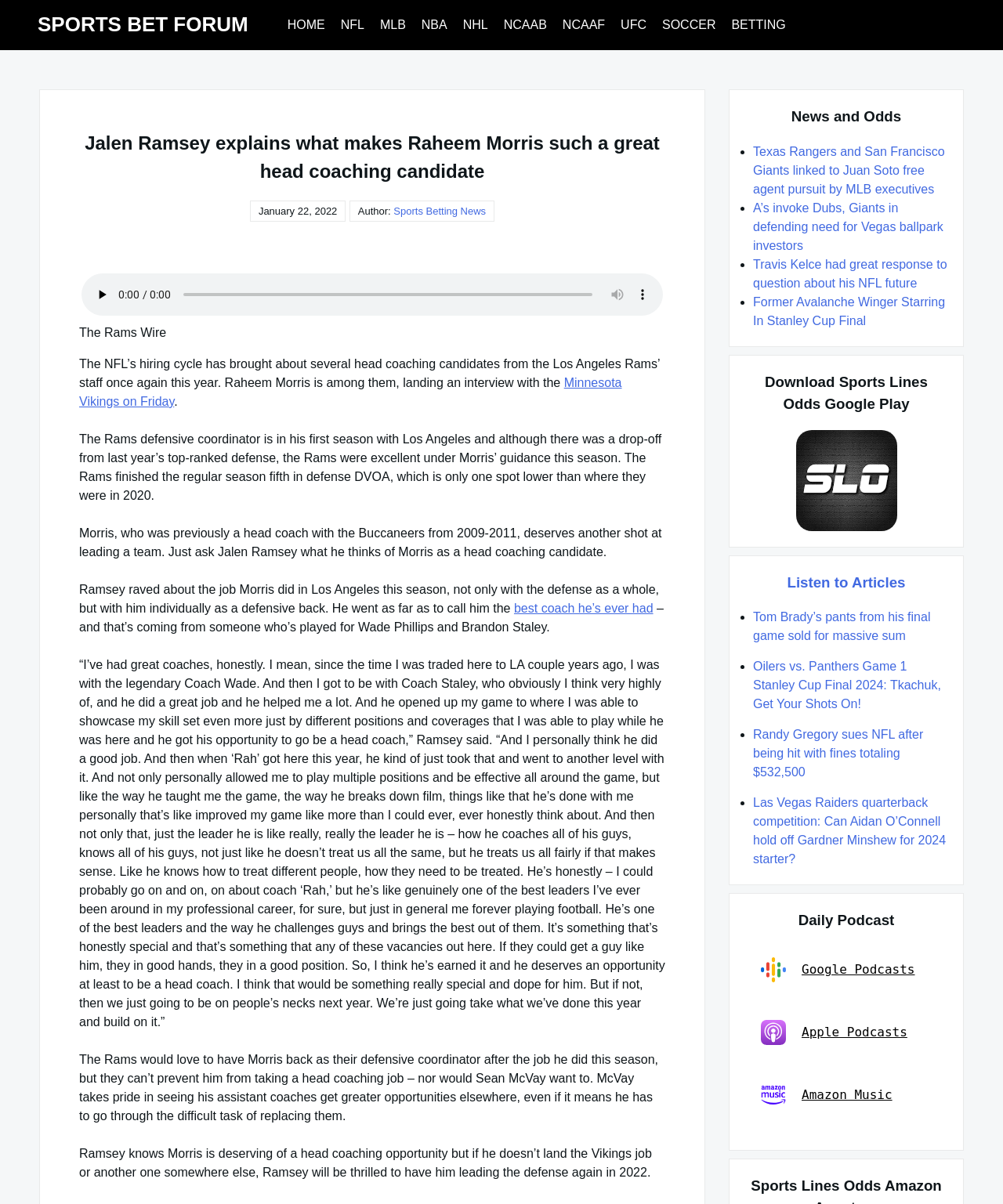What is the name of the team that Raheem Morris interviewed with?
Examine the image and give a concise answer in one word or a short phrase.

Minnesota Vikings